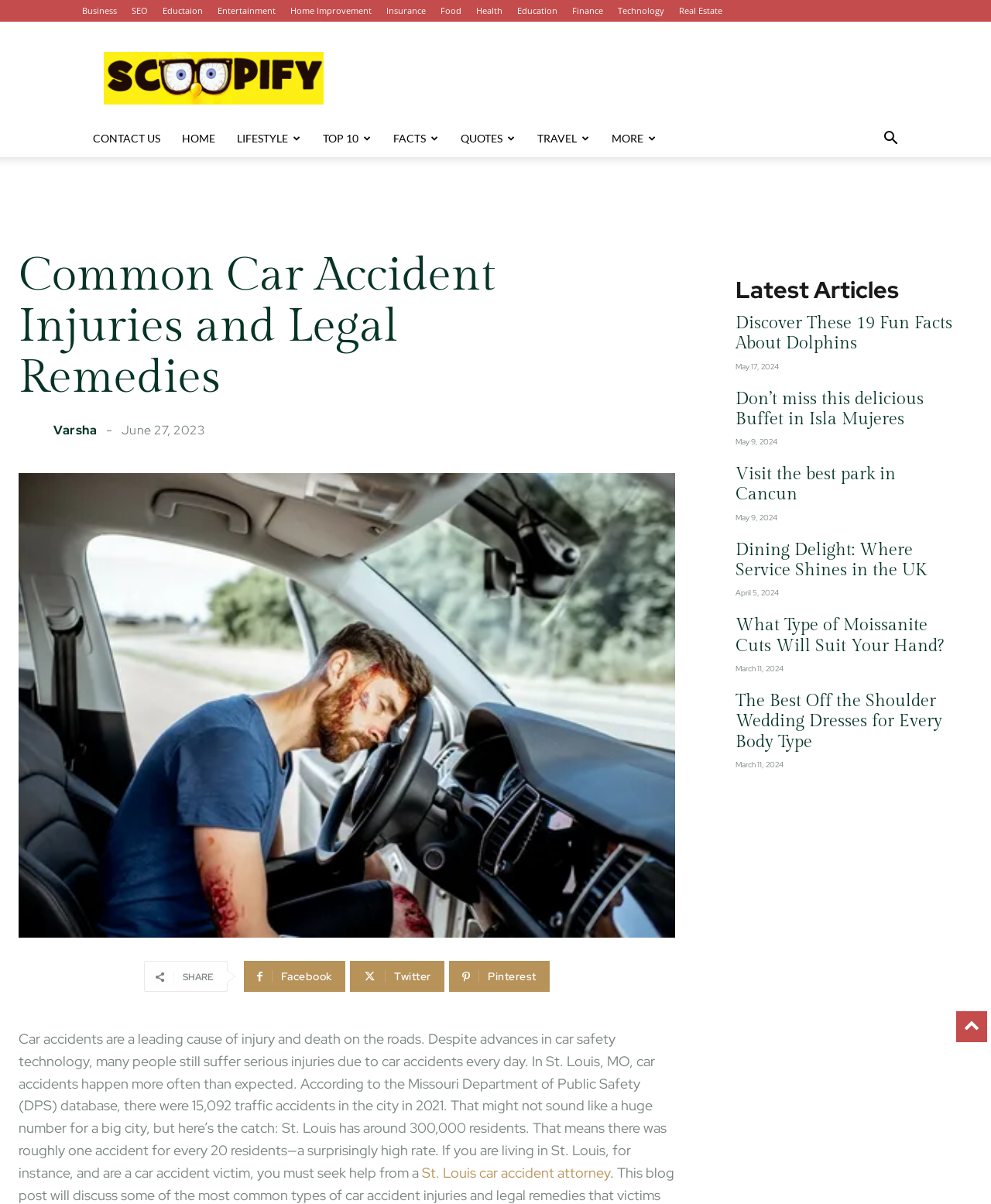How many traffic accidents occurred in St. Louis in 2021?
Look at the image and respond with a one-word or short-phrase answer.

15,092